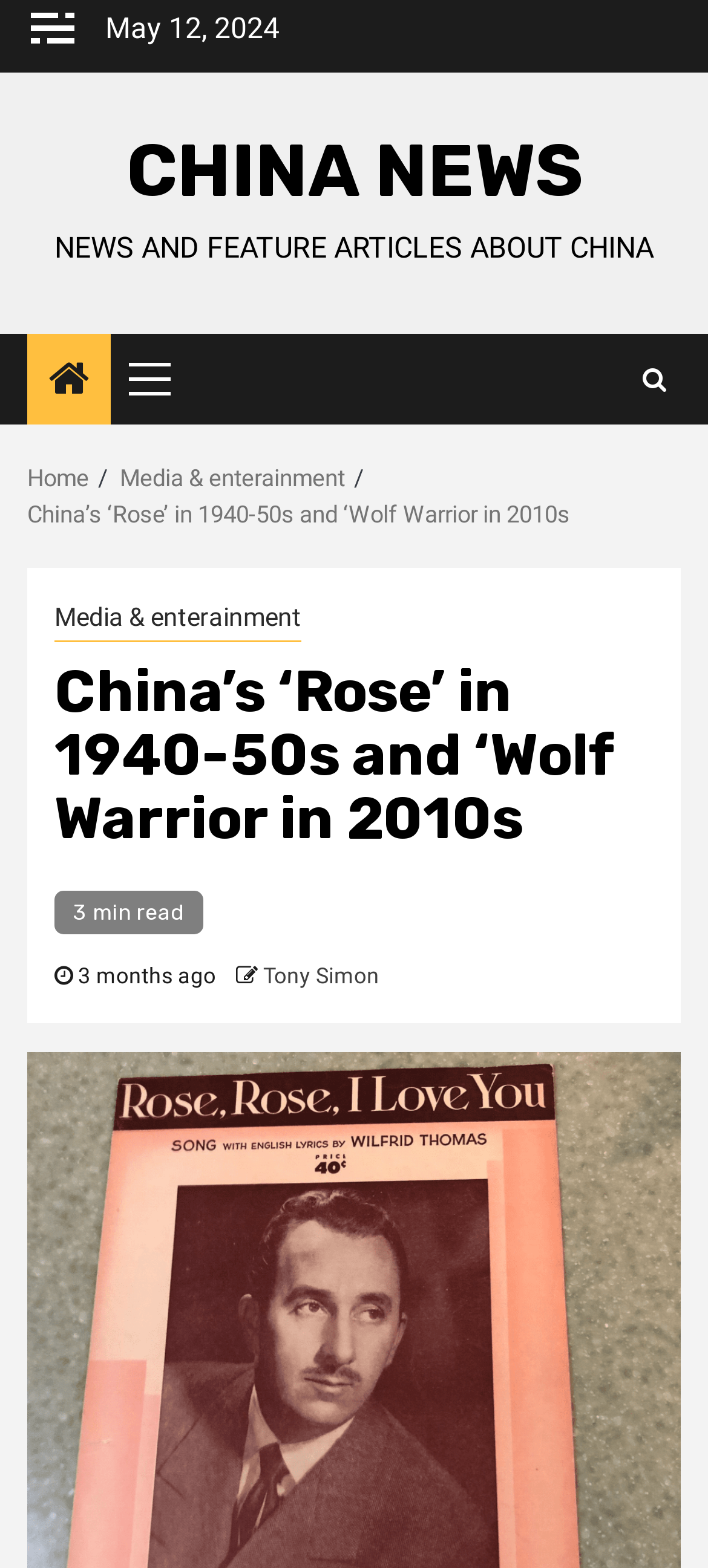Find and indicate the bounding box coordinates of the region you should select to follow the given instruction: "Go to 'Home' page".

[0.038, 0.296, 0.126, 0.314]